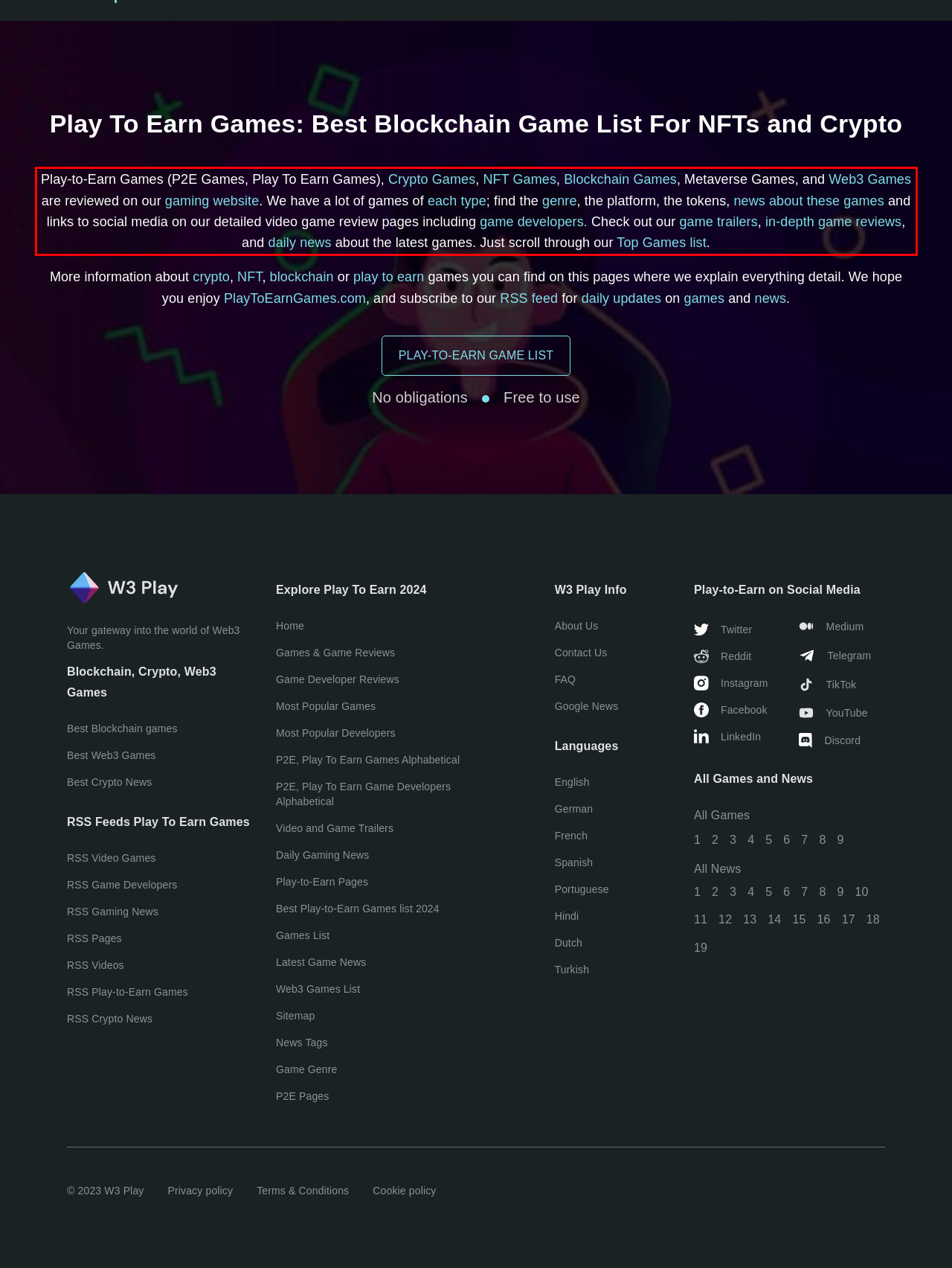Analyze the screenshot of the webpage that features a red bounding box and recognize the text content enclosed within this red bounding box.

Play-to-Earn Games (P2E Games, Play To Earn Games), Crypto Games, NFT Games, Blockchain Games, Metaverse Games, and Web3 Games are reviewed on our gaming website. We have a lot of games of each type; find the genre, the platform, the tokens, news about these games and links to social media on our detailed video game review pages including game developers. Check out our game trailers, in-depth game reviews, and daily news about the latest games. Just scroll through our Top Games list.